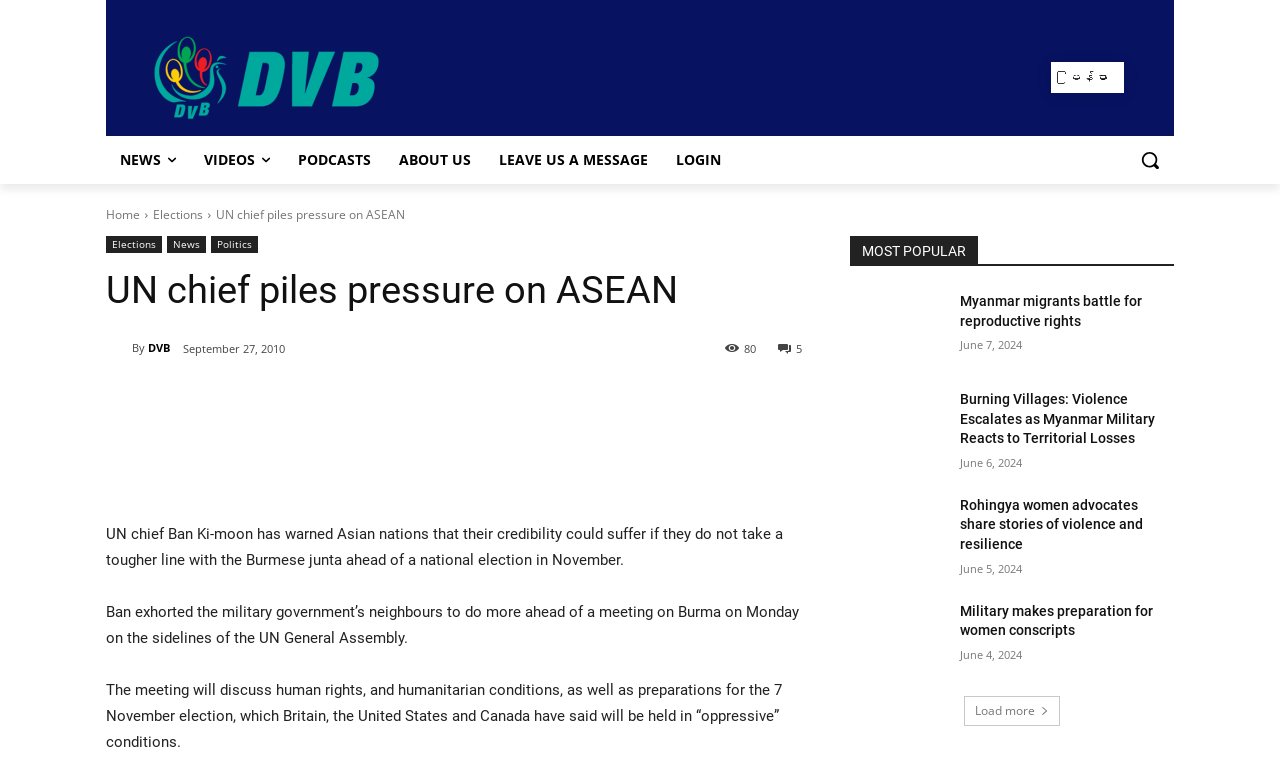How many social media links are there?
Please interpret the details in the image and answer the question thoroughly.

There are 7 social media links located at the bottom of the webpage, with icons and bounding boxes of [0.175, 0.485, 0.206, 0.537], [0.211, 0.485, 0.242, 0.537], [0.247, 0.485, 0.278, 0.537], [0.283, 0.485, 0.314, 0.537], [0.319, 0.485, 0.35, 0.537], [0.355, 0.485, 0.386, 0.537], and [0.391, 0.485, 0.423, 0.537].